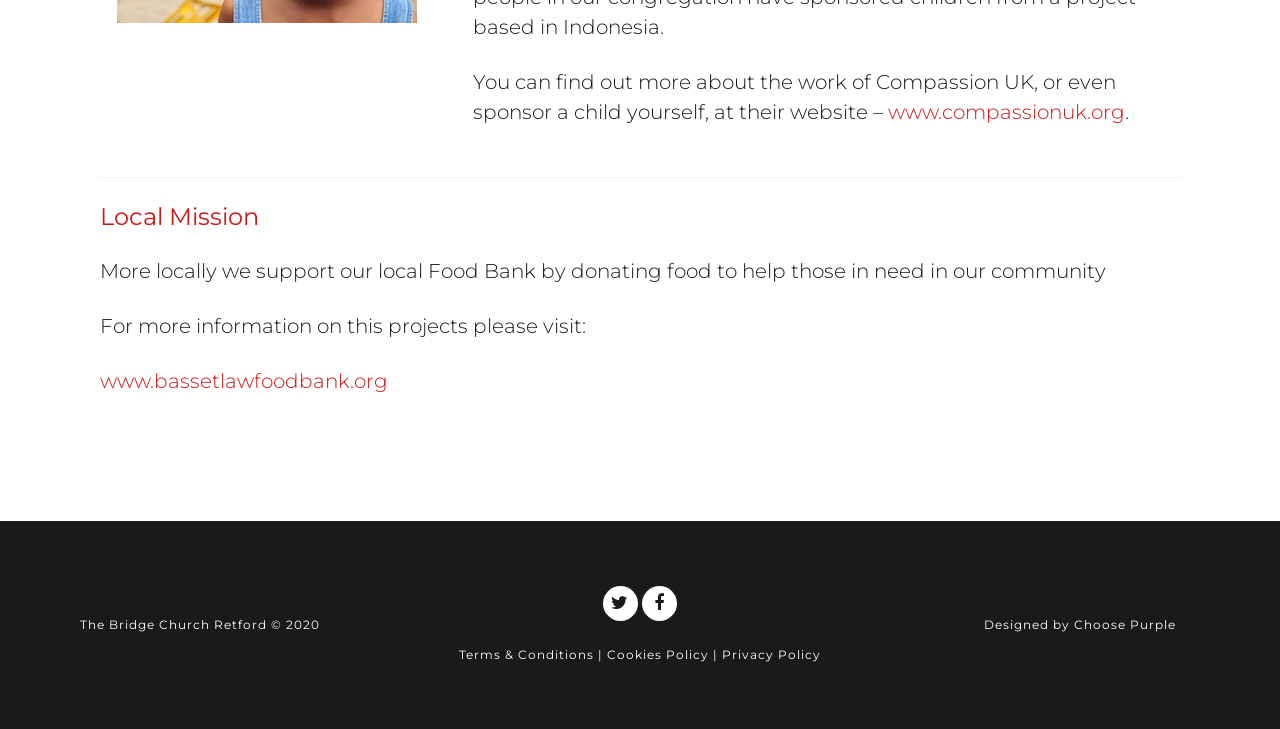Provide a brief response to the question using a single word or phrase: 
What is the website of Compassion UK?

www.compassionuk.org